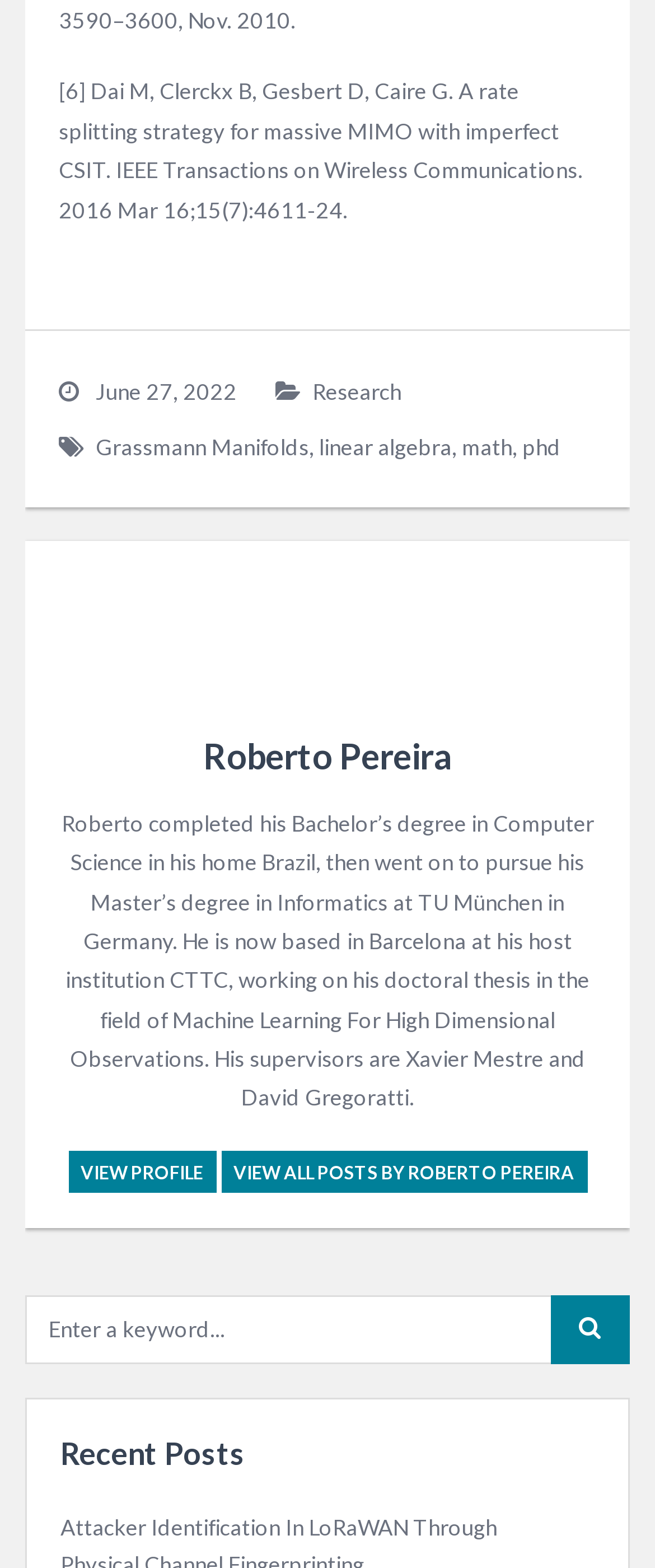What is the name of the person described on this webpage?
Please provide a comprehensive answer based on the details in the screenshot.

The webpage has a heading element with the text 'Roberto Pereira', which suggests that the person being described is Roberto Pereira.